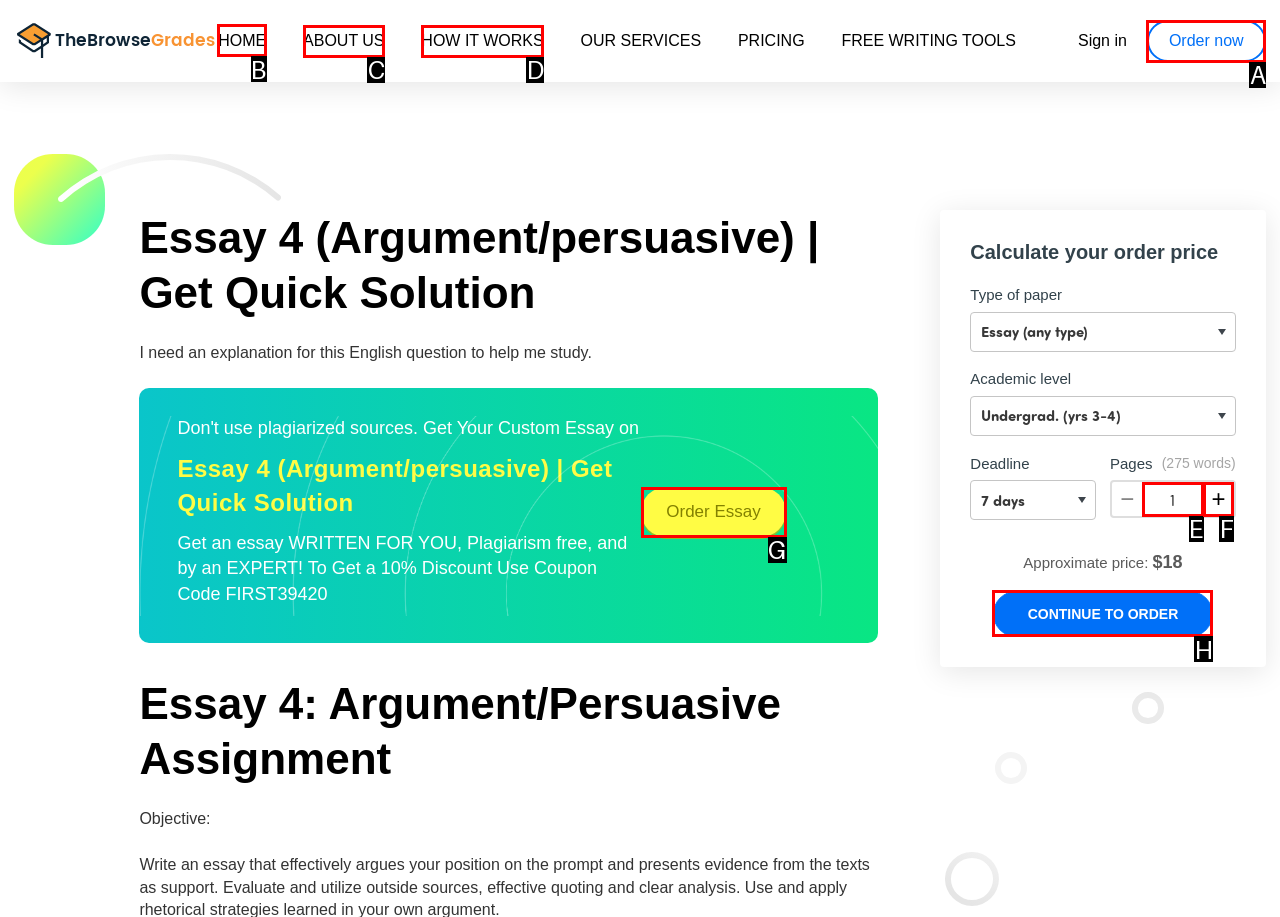Determine which HTML element to click for this task: visit the sourcingmatters website Provide the letter of the selected choice.

None